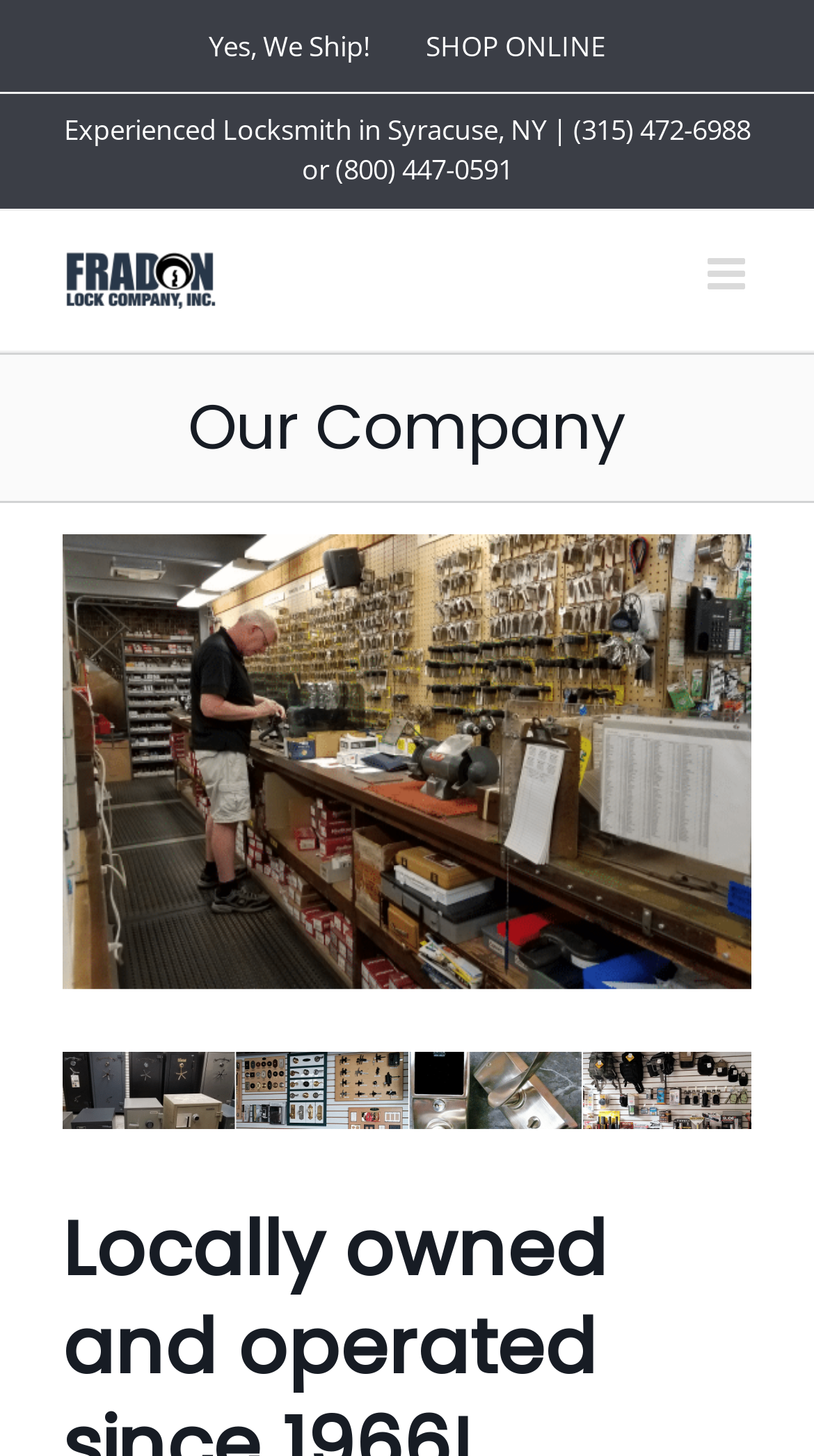Identify the bounding box coordinates for the UI element described as follows: "alt="our company"". Ensure the coordinates are four float numbers between 0 and 1, formatted as [left, top, right, bottom].

[0.077, 0.367, 0.923, 0.679]